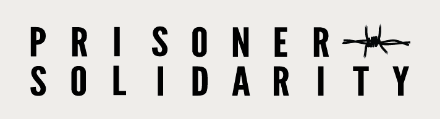What is the aesthetic of the design?
Please use the visual content to give a single word or phrase answer.

Strong typography with minimalist background